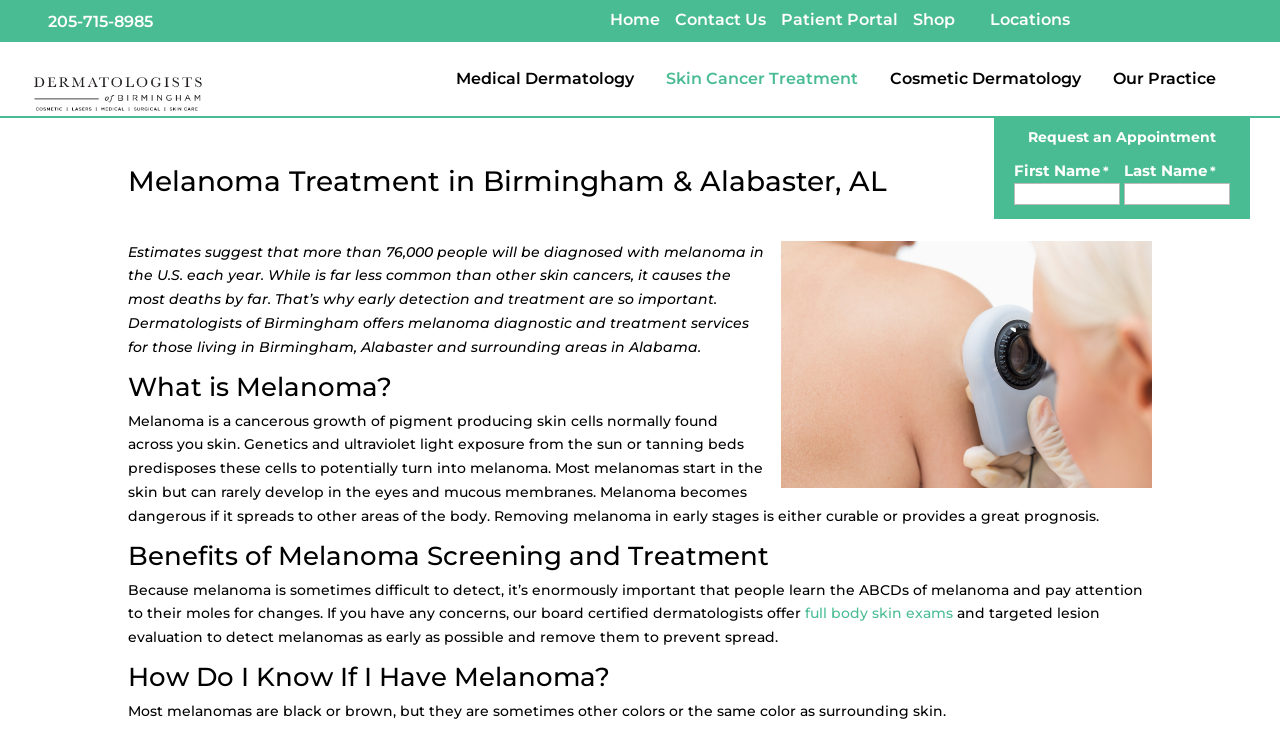Determine the bounding box coordinates for the UI element matching this description: "full body skin exams".

[0.629, 0.815, 0.745, 0.839]